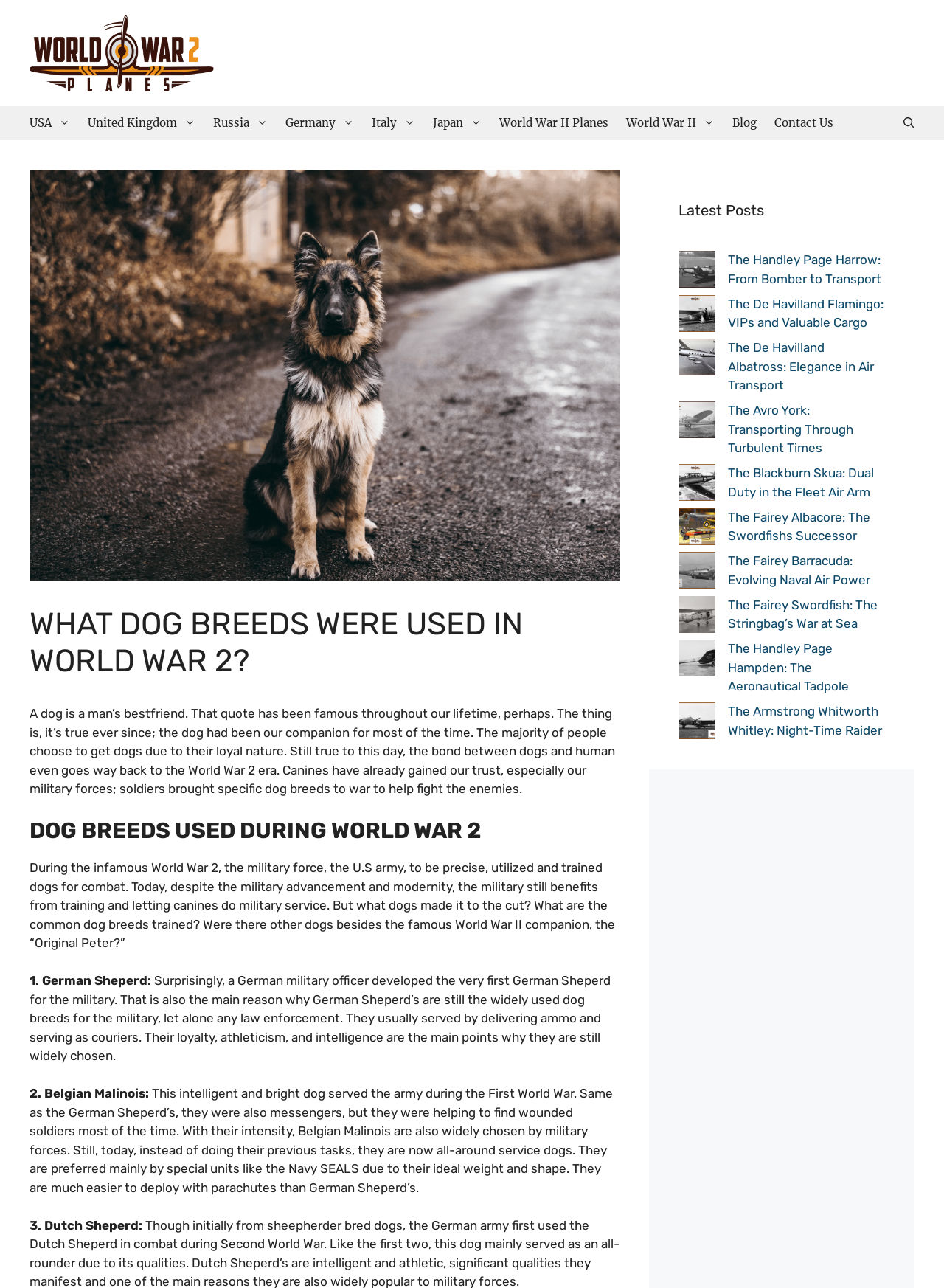Convey a detailed summary of the webpage, mentioning all key elements.

This webpage is about World War 2 planes and dog breeds used during the war. At the top, there is a banner with a link to "World War 2 Planes" and an image with the same name. Below the banner, there is a navigation menu with links to different countries, including the USA, United Kingdom, Russia, Germany, Italy, Japan, and World War II Planes. There is also a search button on the right side of the navigation menu.

The main content of the webpage is divided into two sections. The first section has a heading "WHAT DOG BREEDS WERE USED IN WORLD WAR 2?" and a brief introduction to the topic. Below the introduction, there is a heading "DOG BREEDS USED DURING WORLD WAR 2" and a list of three dog breeds used during the war, including German Sheperd, Belgian Malinois, and Dutch Sheperd. Each breed has a brief description of its role and characteristics.

The second section is a list of latest posts, with nine links to different articles about World War 2 planes, including the Handley Page Harrow, the De Havilland Flamingo, and the Fairey Swordfish. Each link has a corresponding image. The links are arranged in two columns, with five links on the left and four links on the right.